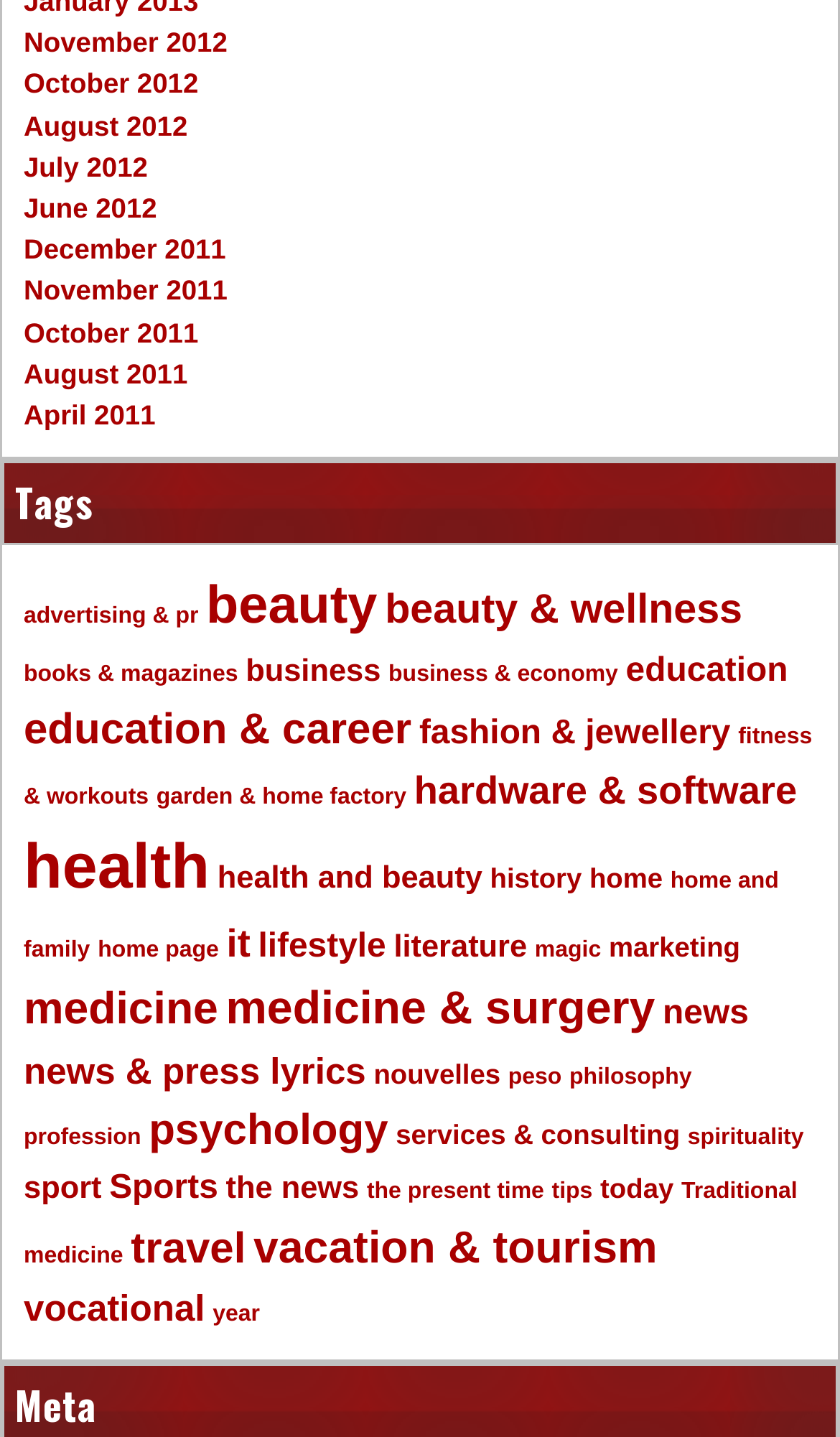How many items are in the 'beauty' category?
Refer to the screenshot and answer in one word or phrase.

17